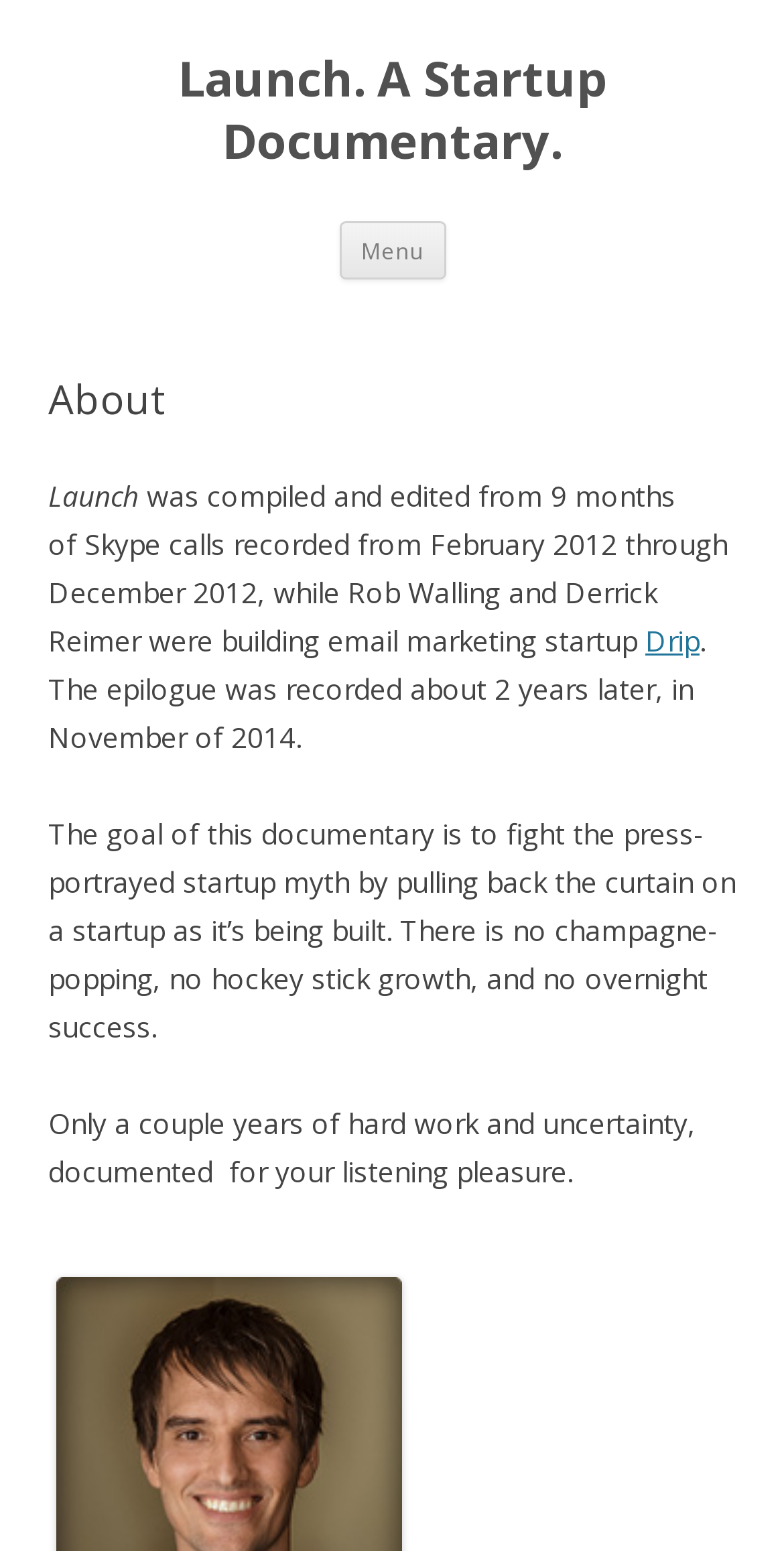Please determine the heading text of this webpage.

Launch. A Startup Documentary.